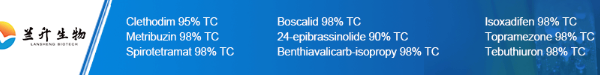What is the purpose of the gradient background?
Answer the question with a single word or phrase by looking at the picture.

Enhances readability